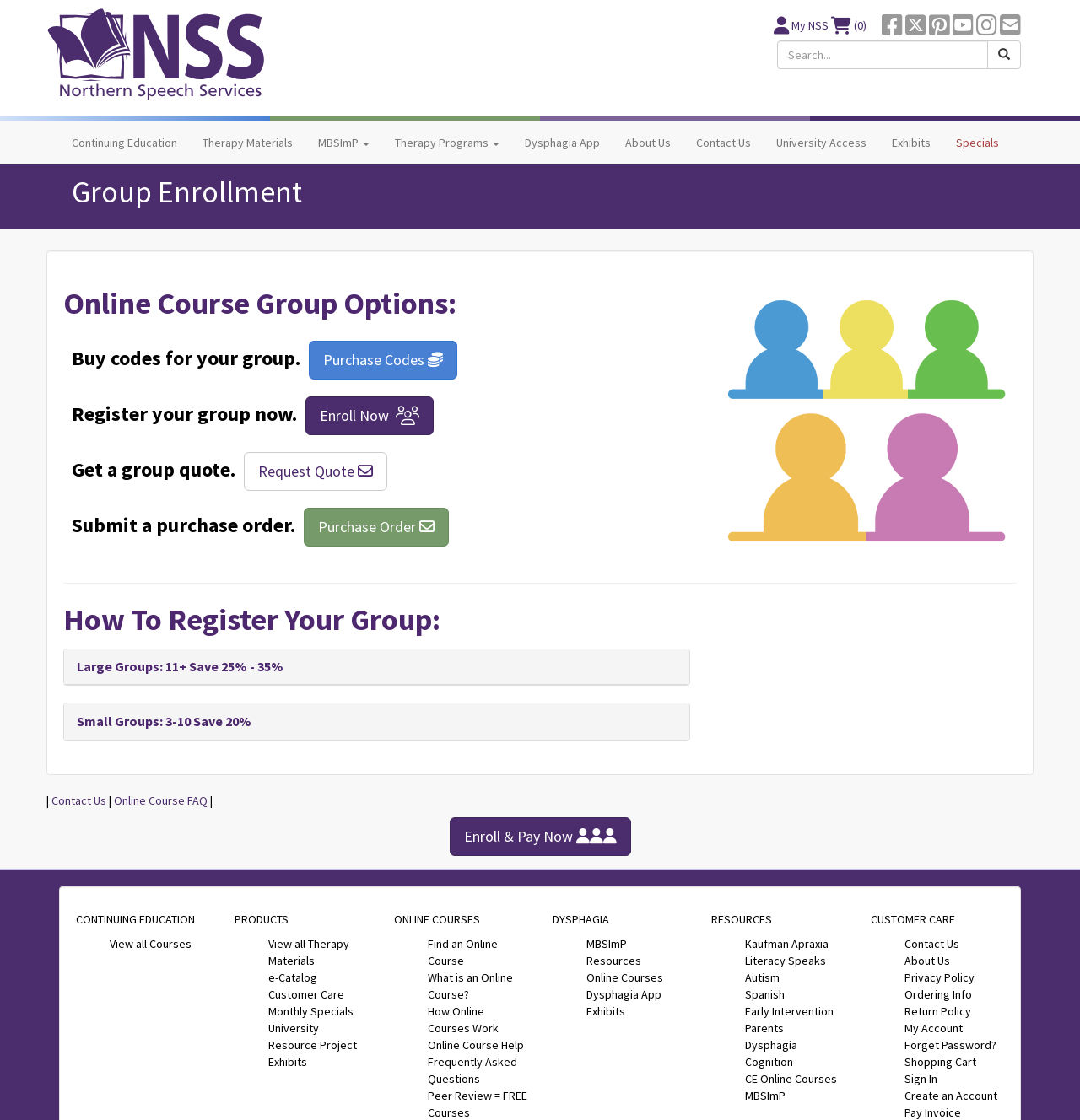Please pinpoint the bounding box coordinates for the region I should click to adhere to this instruction: "Follow us on Facebook".

[0.816, 0.016, 0.836, 0.029]